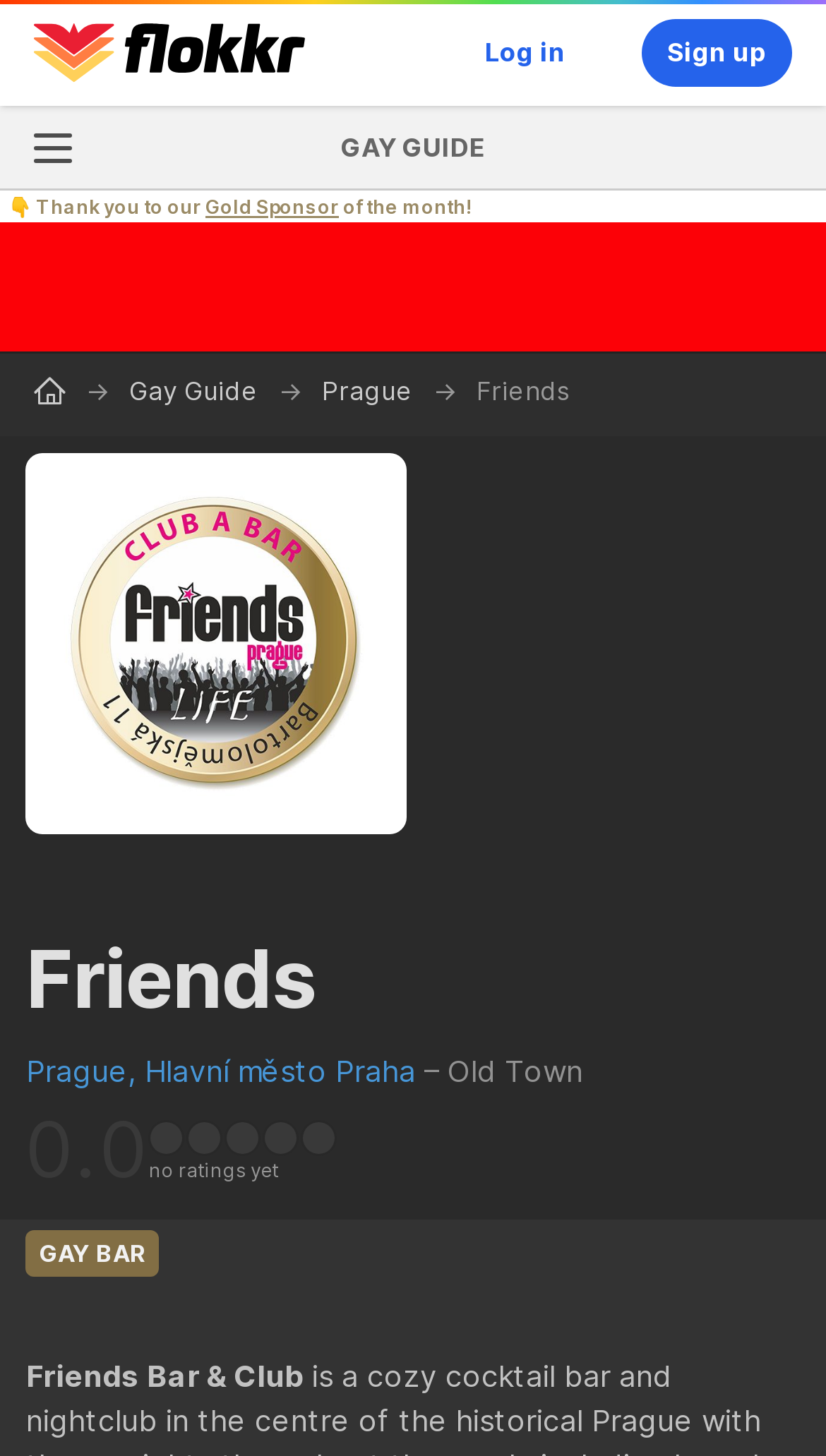Using the format (top-left x, top-left y, bottom-right x, bottom-right y), provide the bounding box coordinates for the described UI element. All values should be floating point numbers between 0 and 1: Close

[0.05, 0.048, 0.161, 0.111]